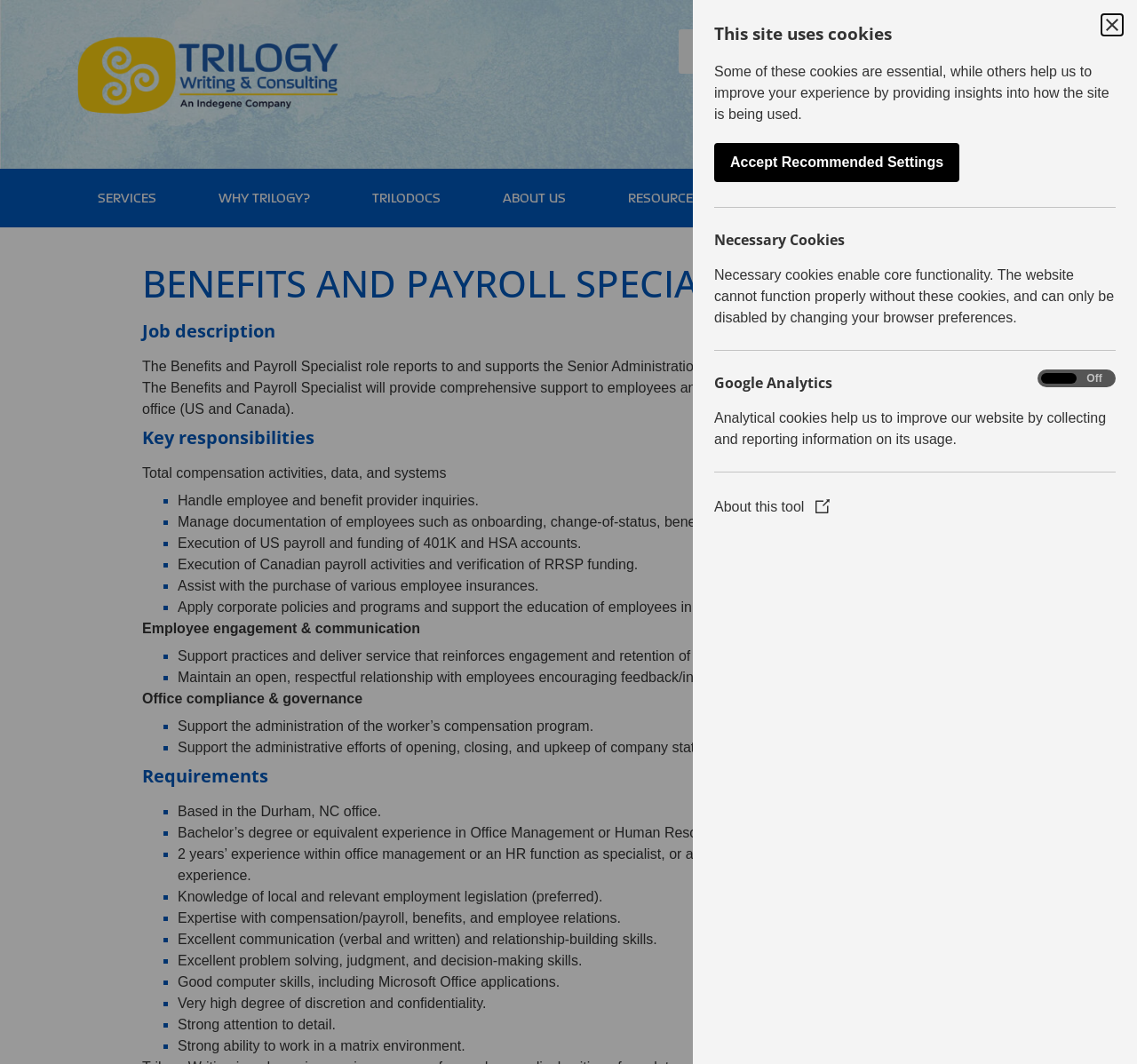Identify and generate the primary title of the webpage.

BENEFITS AND PAYROLL SPECIALIST (USA)